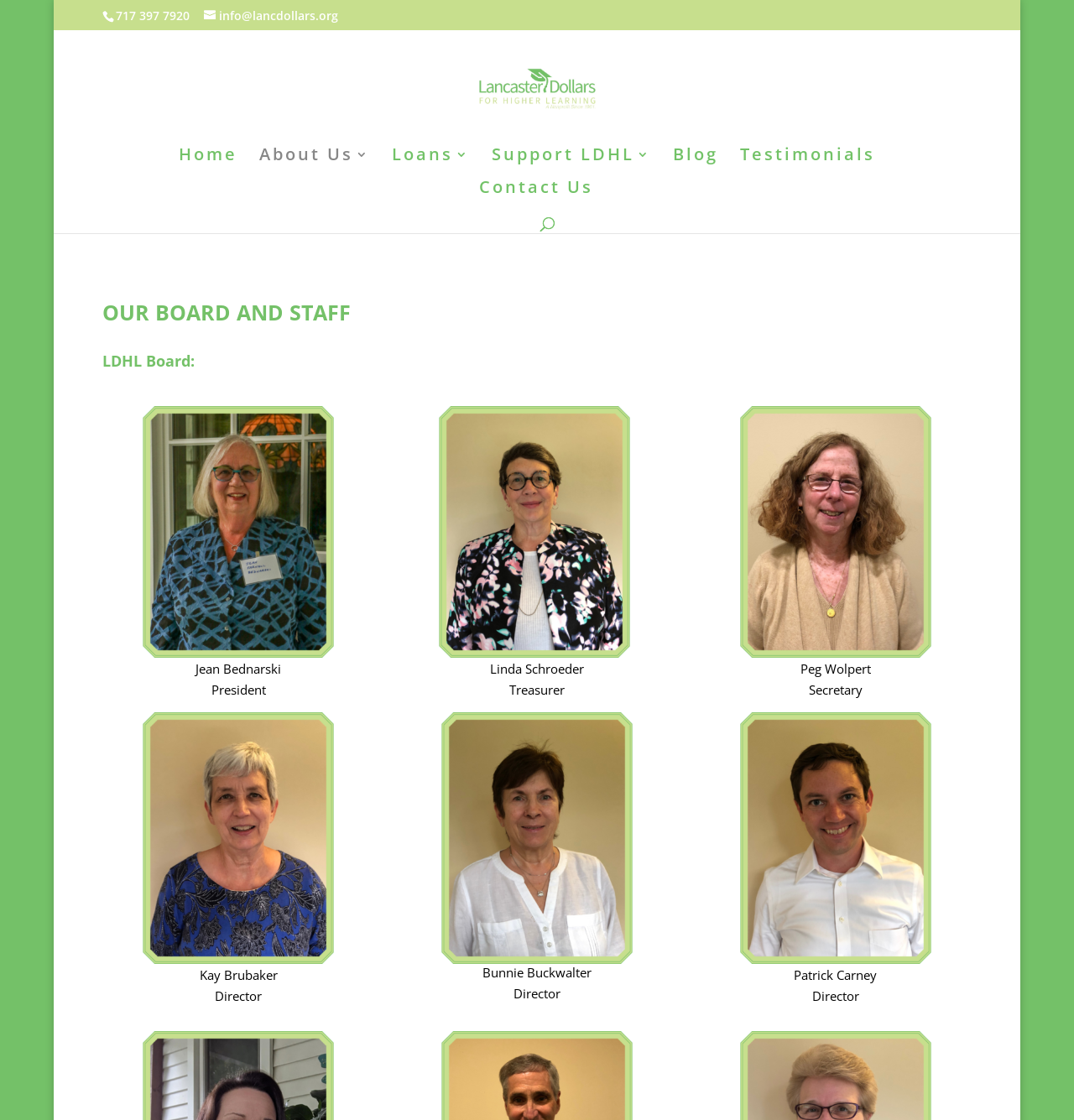Determine the bounding box coordinates of the target area to click to execute the following instruction: "Call the phone number."

[0.107, 0.006, 0.176, 0.021]